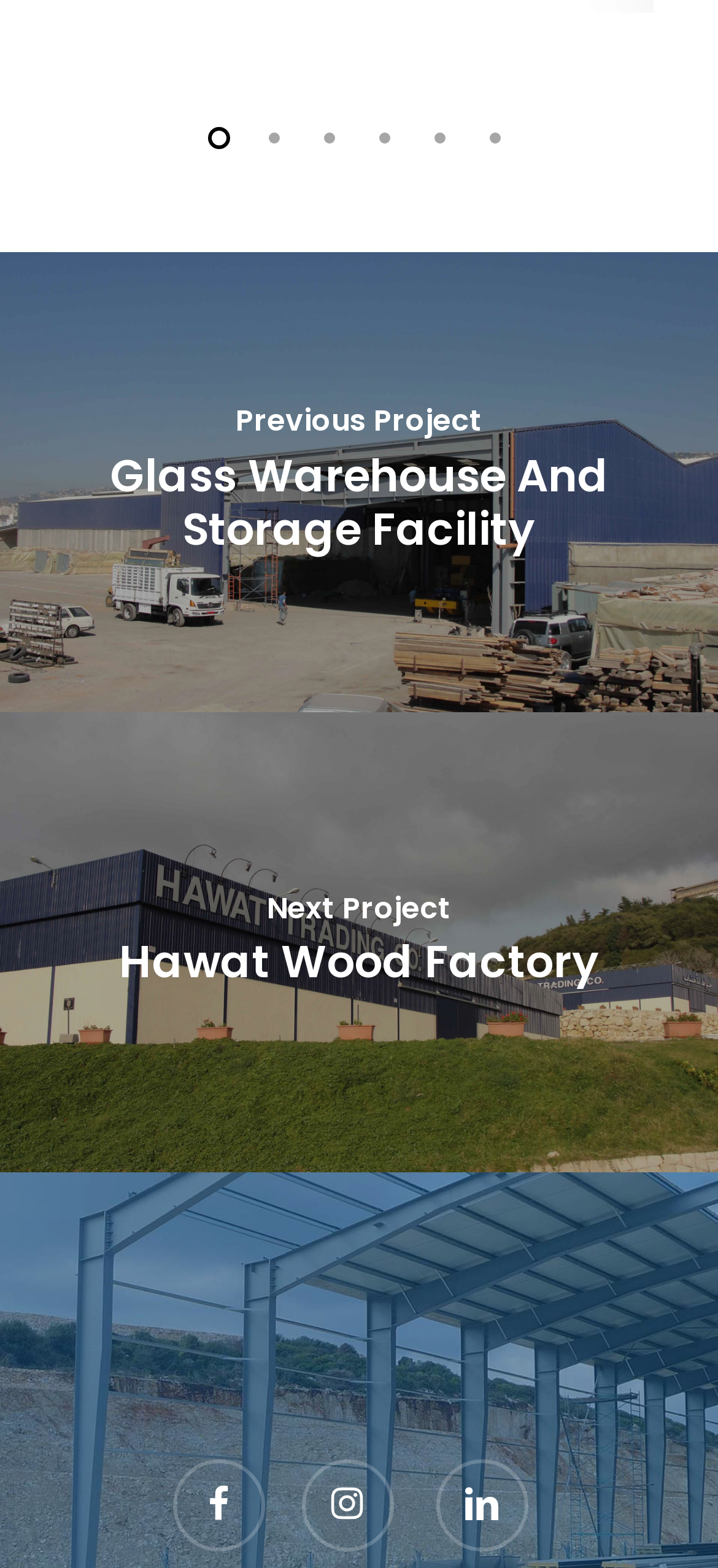Given the element description: "parent_node: Next Project", predict the bounding box coordinates of this UI element. The coordinates must be four float numbers between 0 and 1, given as [left, top, right, bottom].

[0.0, 0.454, 1.0, 0.748]